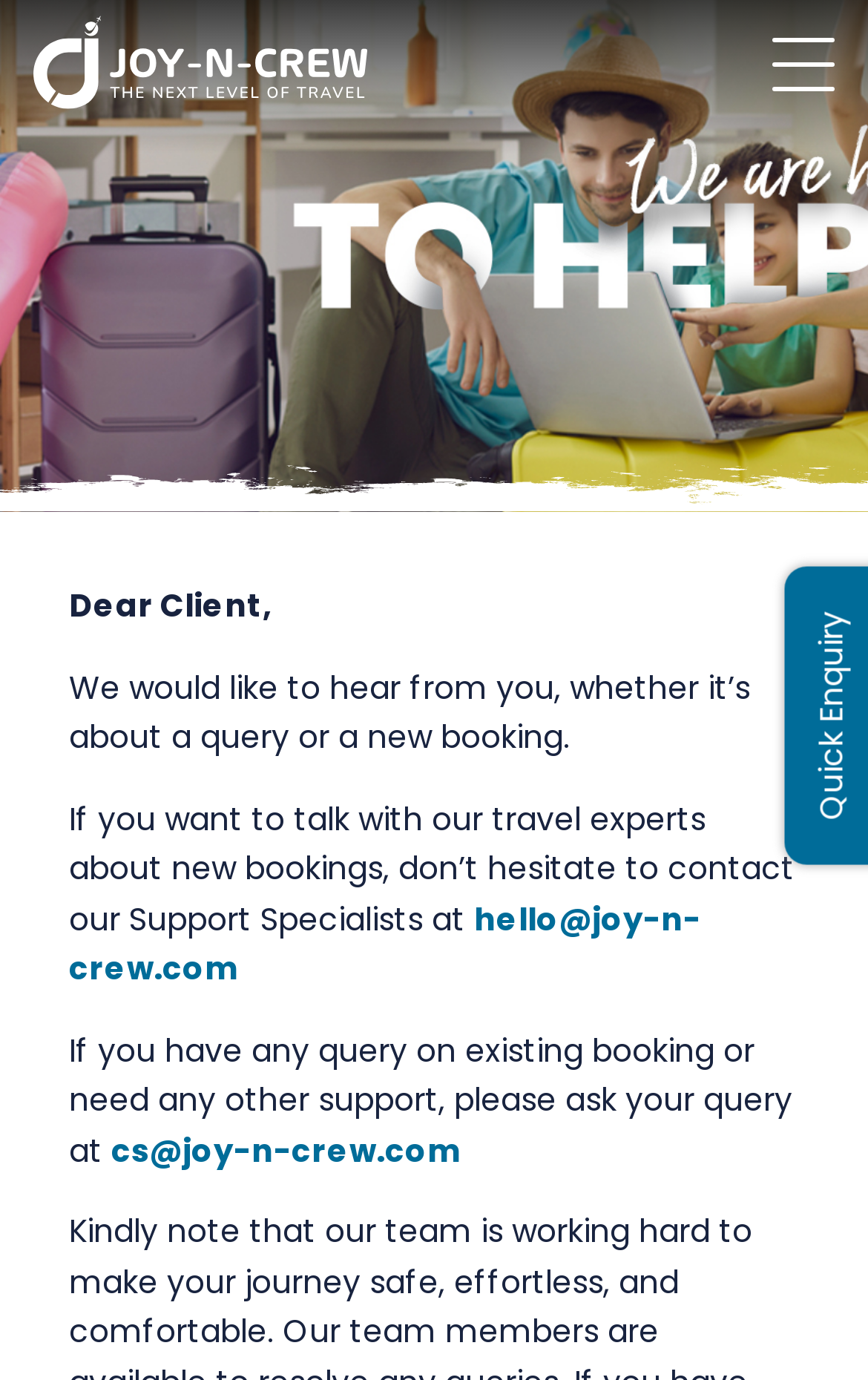Provide a brief response to the question using a single word or phrase: 
How many email addresses are provided on the webpage?

2